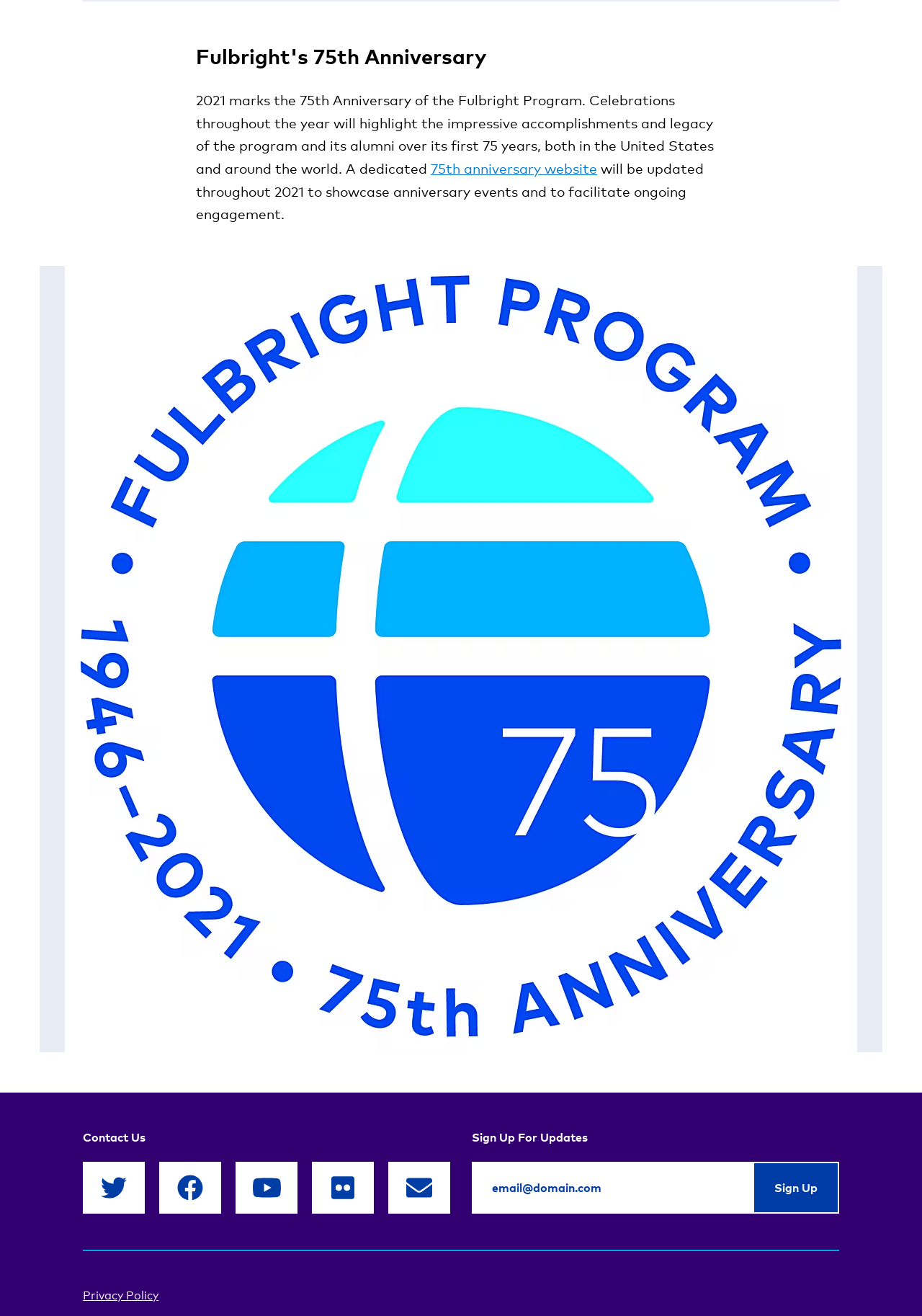Find the bounding box coordinates corresponding to the UI element with the description: "75th anniversary website". The coordinates should be formatted as [left, top, right, bottom], with values as floats between 0 and 1.

[0.467, 0.122, 0.648, 0.134]